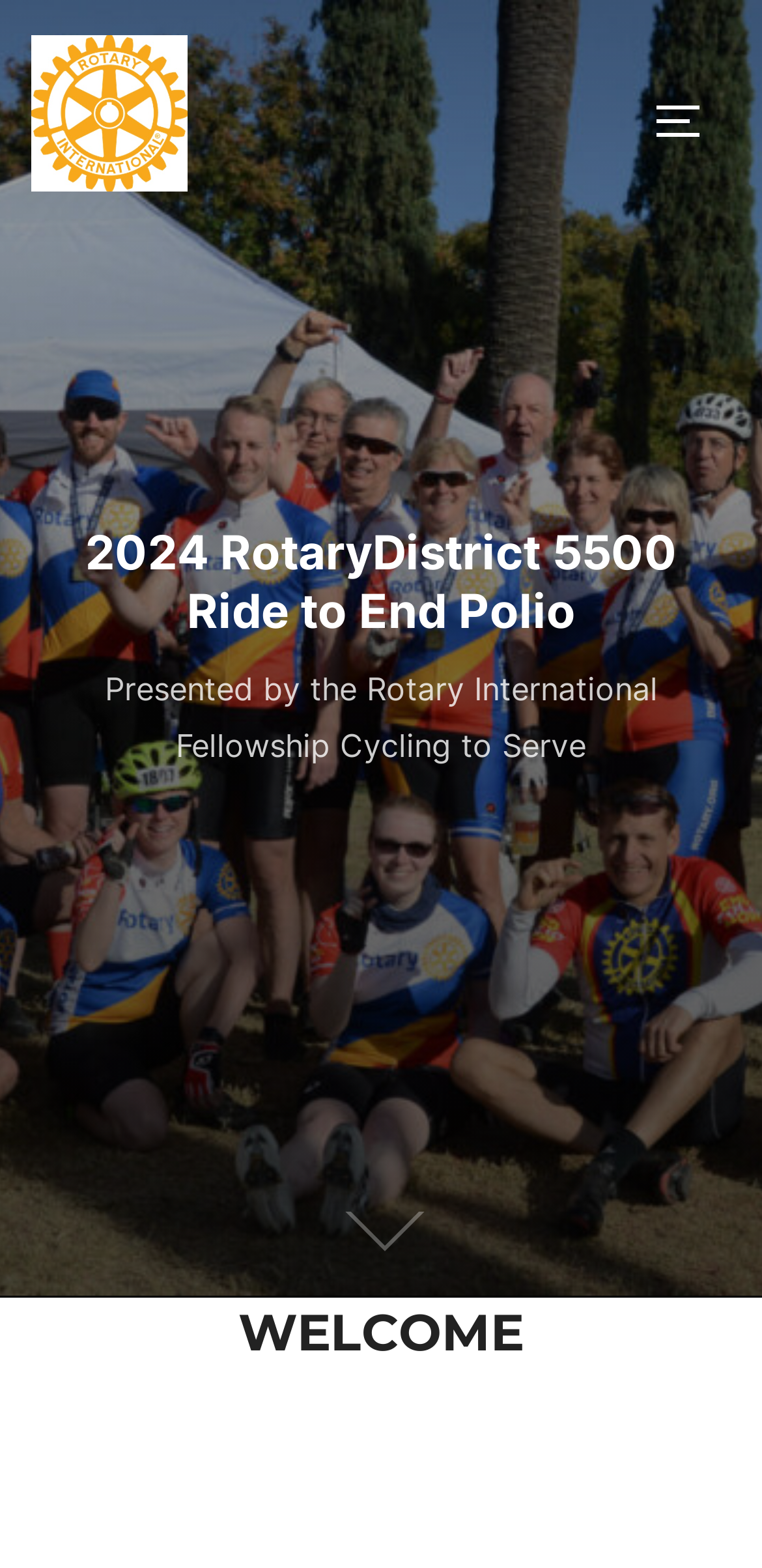Analyze the image and provide a detailed answer to the question: What is the name of the event presented by the Rotary International Fellowship?

The question can be answered by looking at the heading '2024 RotaryDistrict 5500 Ride to End Polio' and the static text 'Presented by the Rotary International Fellowship Cycling to Serve'. The event name is 'Ride to End Polio'.